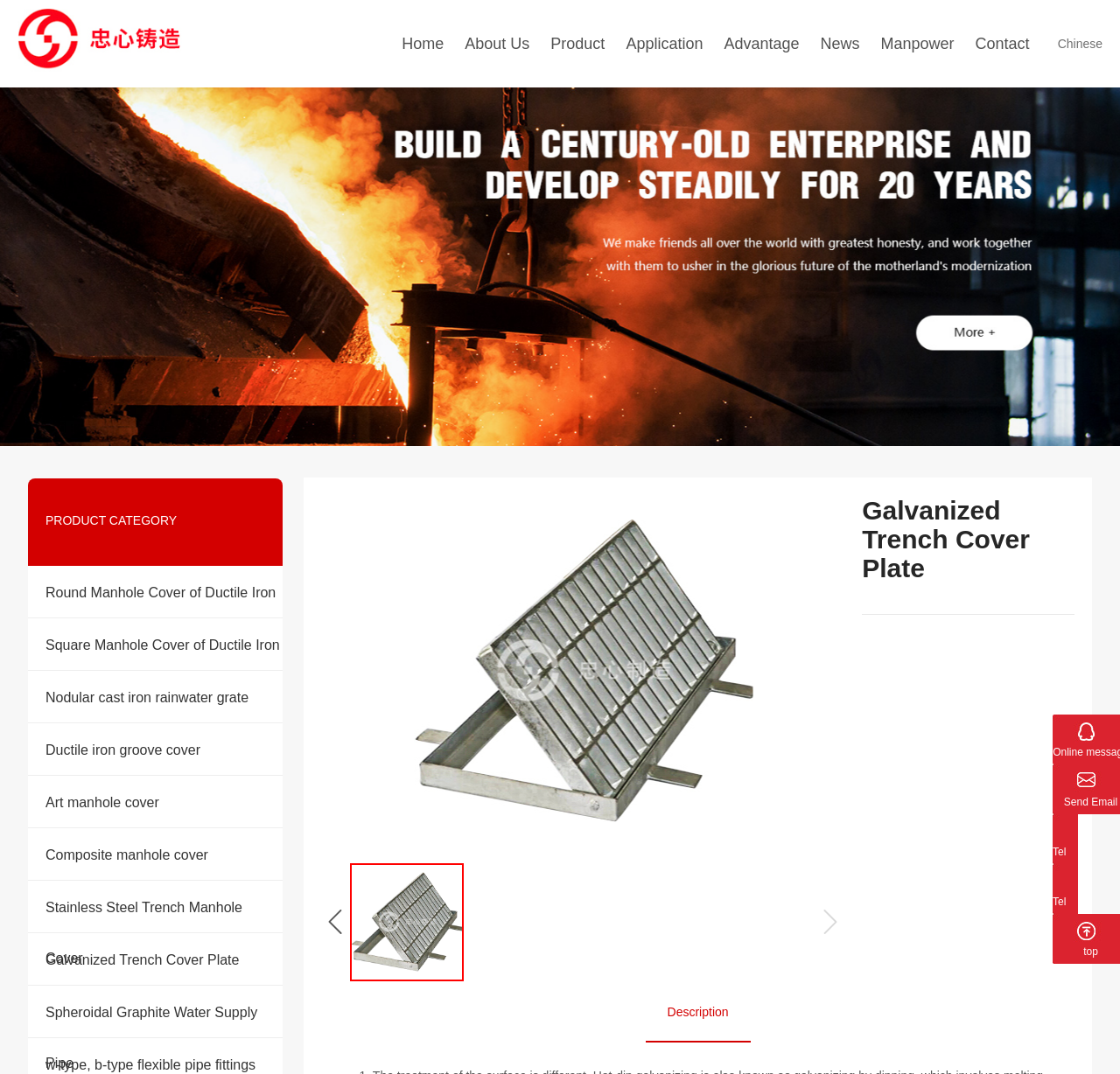Generate an in-depth caption that captures all aspects of the webpage.

The webpage is about Hunan Zhongxin Casting Co., Ltd., a company that specializes in galvanized trench cover plates and other related products. At the top of the page, there is a logo with the company name "zhongxin zhongxin" and two images of the logo. Below the logo, there is a navigation menu with links to different sections of the website, including "Home", "About Us", "Product", "Application", "Advantage", "News", "Manpower", and "Contact".

On the left side of the page, there is a sidebar with links to various products, including "Round Manhole Cover of Ductile Iron", "Square Manhole Cover of Ductile Iron", "Nodular cast iron rainwater grate", and "Galvanized Trench Cover Plate". Each product link has a corresponding heading and image.

In the main content area, there are several sections, each with a heading and a brief description. The sections include "About Us", "Product", "Application", "Advantage", "News", "Manpower", and "Contact". Each section has a corresponding image and links to related pages.

At the bottom of the page, there is a footer with links to "Cooperation", "Contact", and "Online message". There is also a copyright notice and a link to "Tel".

Throughout the page, there are several images of products and company logos, as well as a few static text elements with brief descriptions. Overall, the webpage is well-organized and easy to navigate, with clear headings and concise descriptions of the company's products and services.